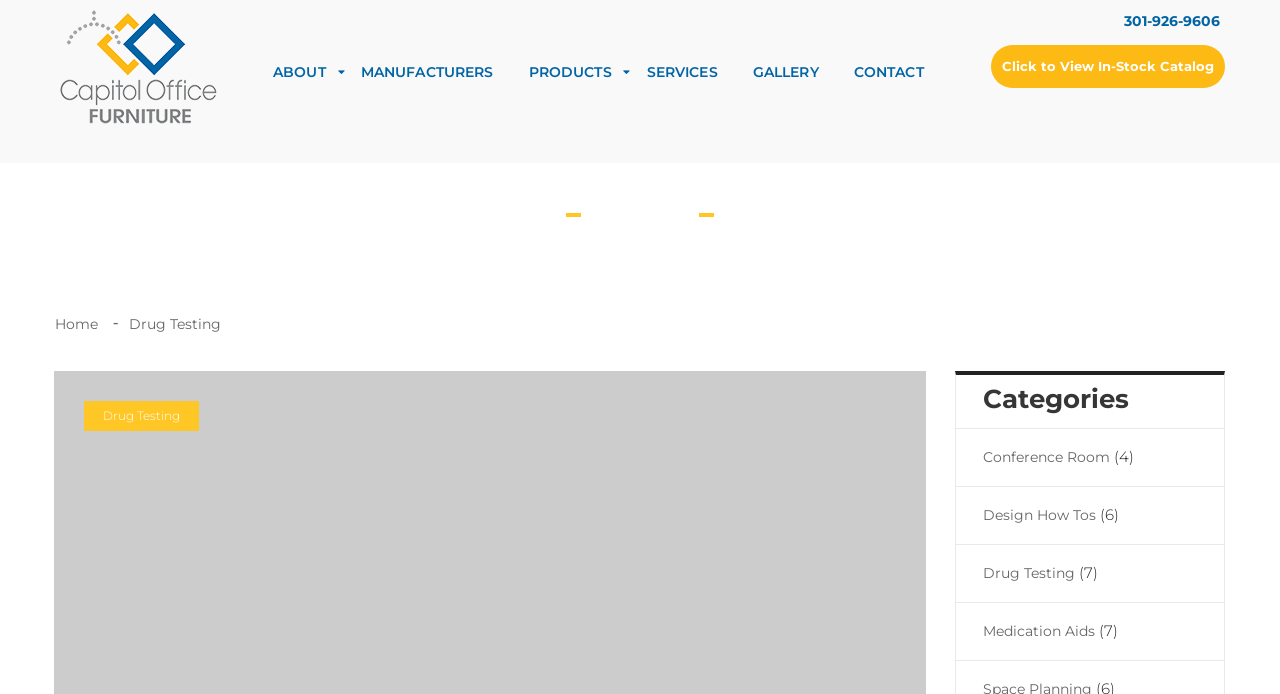Explain in detail what is displayed on the webpage.

This webpage is about Capitol Office Furniture, an office furniture store in Rockville, MD. At the top, there is a logo image with a link to the office furniture store, accompanied by a link to the ABOUT section. Below the logo, there are several links to different sections, including MANUFACTURERS, PRODUCTS, SERVICES, GALLERY, and CONTACT. 

To the right of these links, there is a phone number, 301-926-9606. Below the phone number, there is a link to view an in-stock catalog. 

The main content of the webpage is divided into two sections. On the left, there is a section labeled "Blog" with a link to the "Home" page and another link to "Drug Testing". On the right, there is a section labeled "Categories" with several links to different categories, including "Conference Room", "Design How Tos", "Drug Testing", and "Medication Aids". Each category has a number in parentheses, indicating the number of items in that category. 

There are also two social media links, one with a Facebook icon and another with a Twitter icon, located at the bottom right of the webpage.